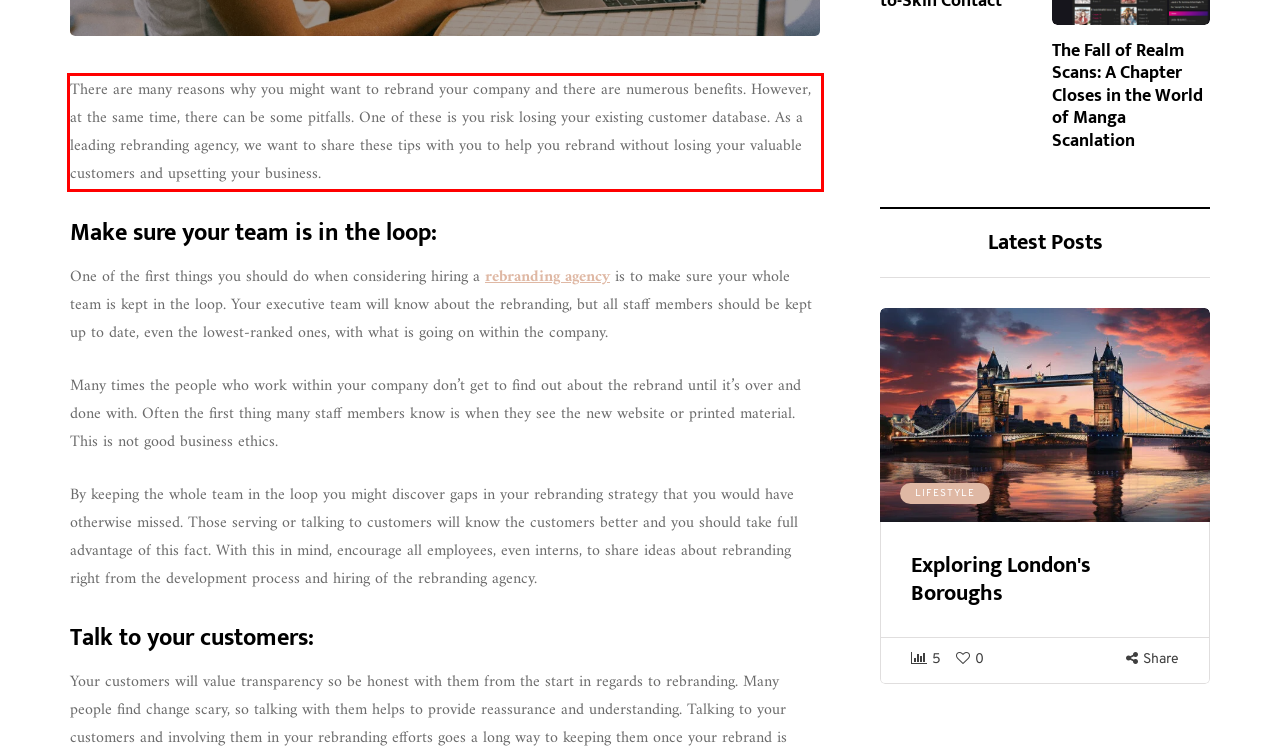From the provided screenshot, extract the text content that is enclosed within the red bounding box.

There are many reasons why you might want to rebrand your company and there are numerous benefits. However, at the same time, there can be some pitfalls. One of these is you risk losing your existing customer database. As a leading rebranding agency, we want to share these tips with you to help you rebrand without losing your valuable customers and upsetting your business.